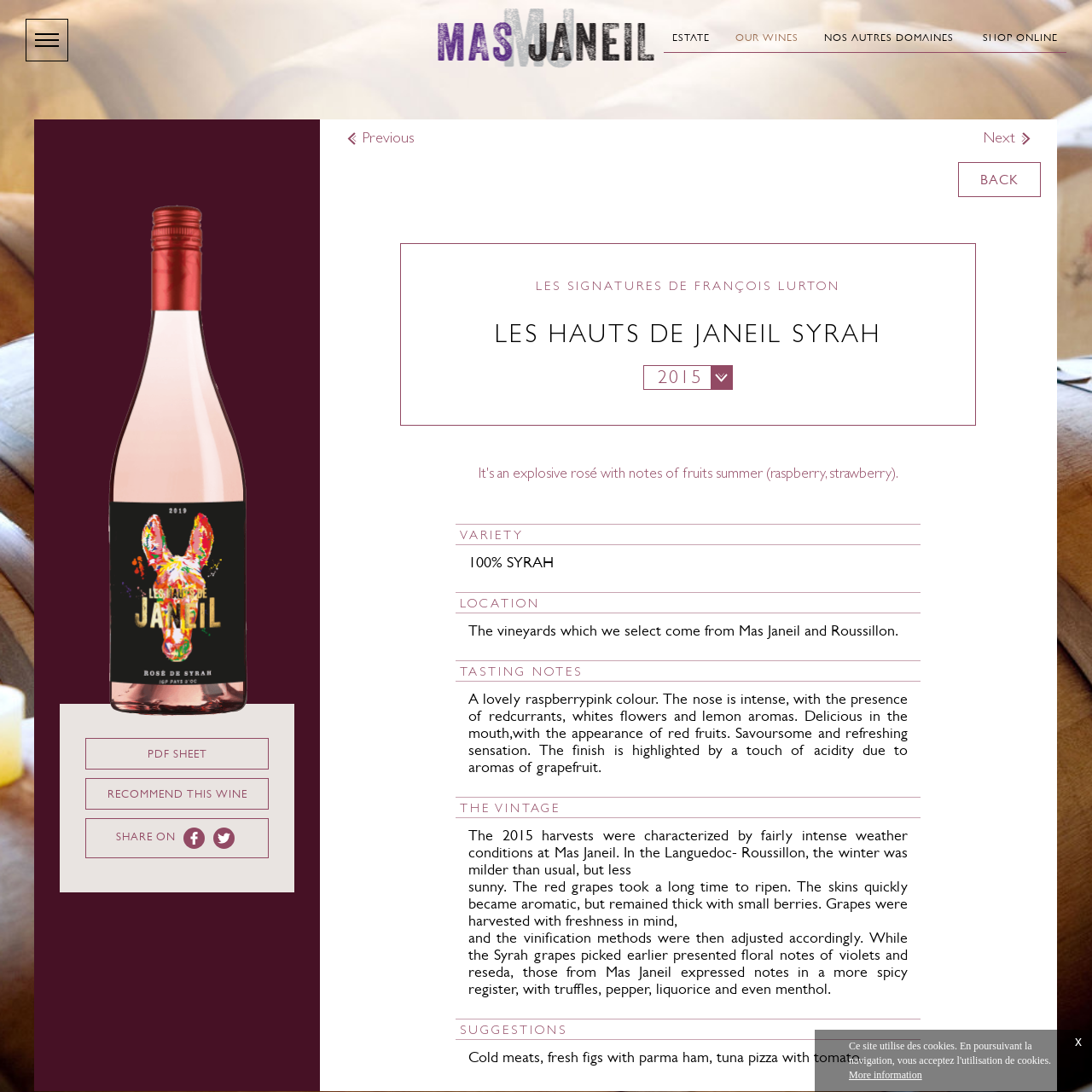Using the webpage screenshot, locate the HTML element that fits the following description and provide its bounding box: "Previous".

[0.312, 0.117, 0.38, 0.134]